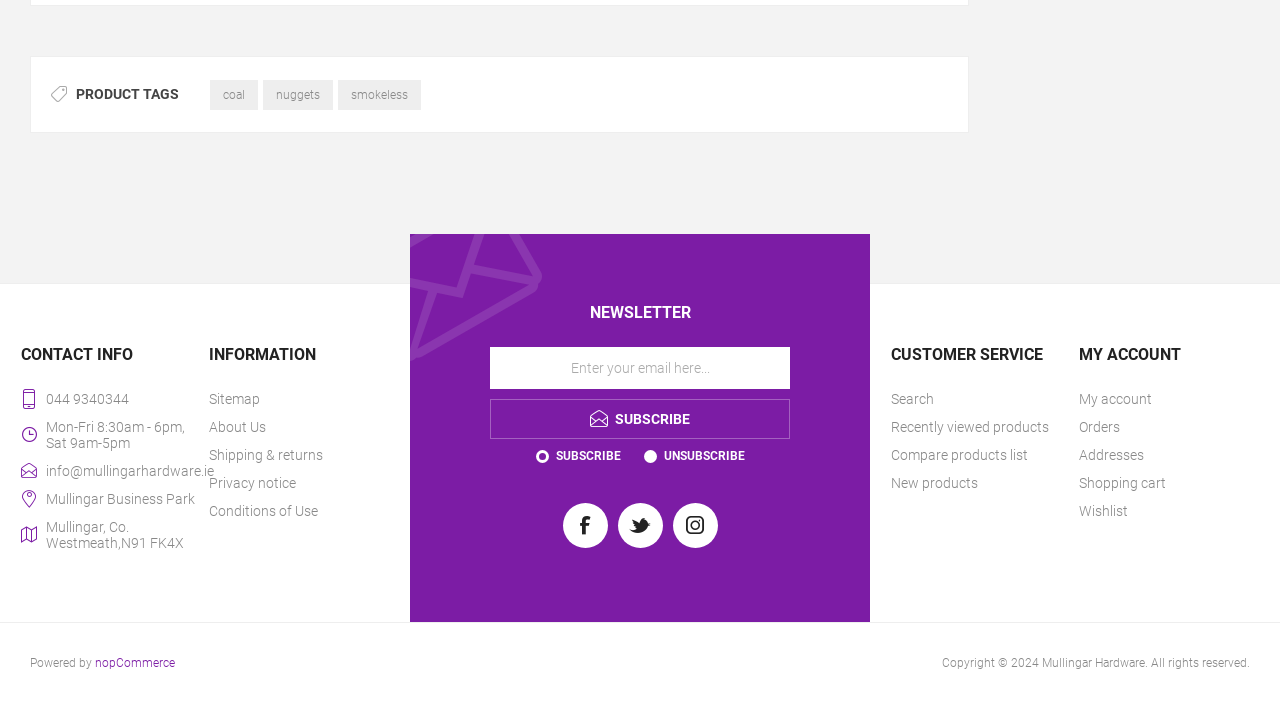Using the provided element description: "Recently viewed products", identify the bounding box coordinates. The coordinates should be four floats between 0 and 1 in the order [left, top, right, bottom].

[0.696, 0.587, 0.837, 0.627]